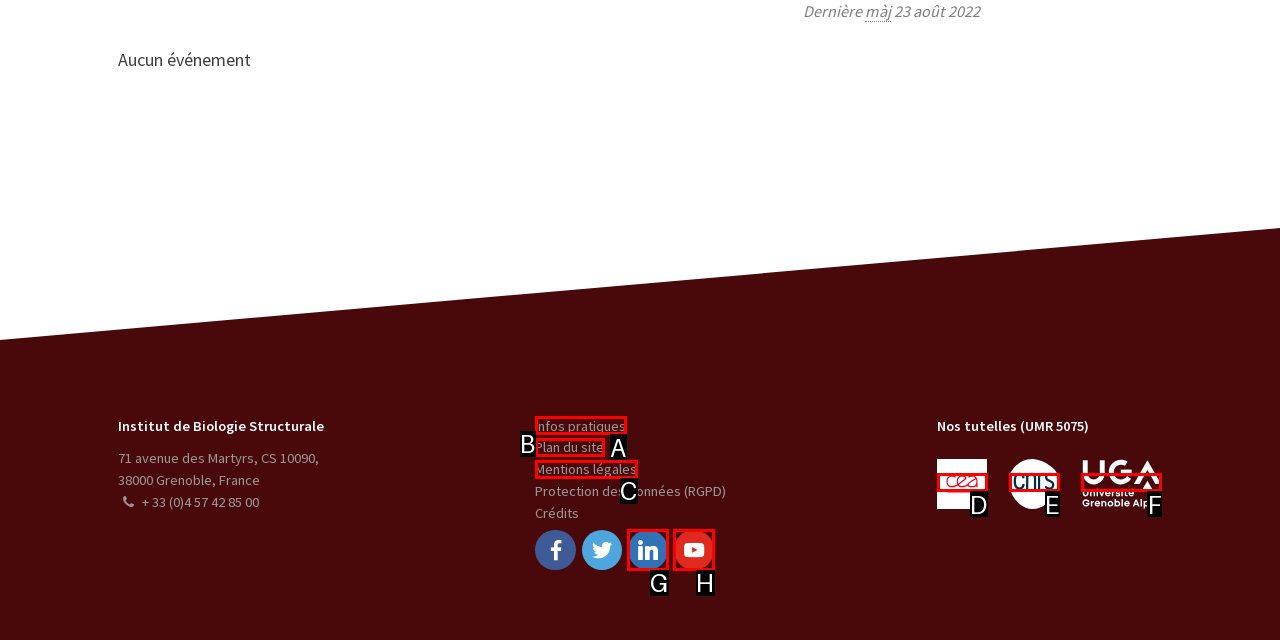Pick the option that corresponds to: title="(nouvelle fenêtre)"
Provide the letter of the correct choice.

F